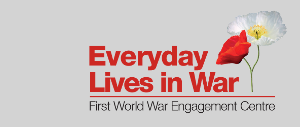Offer an in-depth description of the image shown.

The image features the logo for the "Everyday Lives in War" initiative, prominently displayed against a light gray background. The title "Everyday Lives in War" is boldly written in bright red, conveying a sense of urgency and importance. Accompanying the text are two stylized flowers: a red poppy, symbolizing remembrance, and a white flower, possibly representing peace or hope. Below the main title, the tagline "First World War Engagement Centre" is presented in a more subdued font, connecting the initiative to educational efforts surrounding the First World War. This logo encapsulates the project's mission to explore and commemorate the daily lives impacted by war, inviting engagement and reflection on this significant historical period.